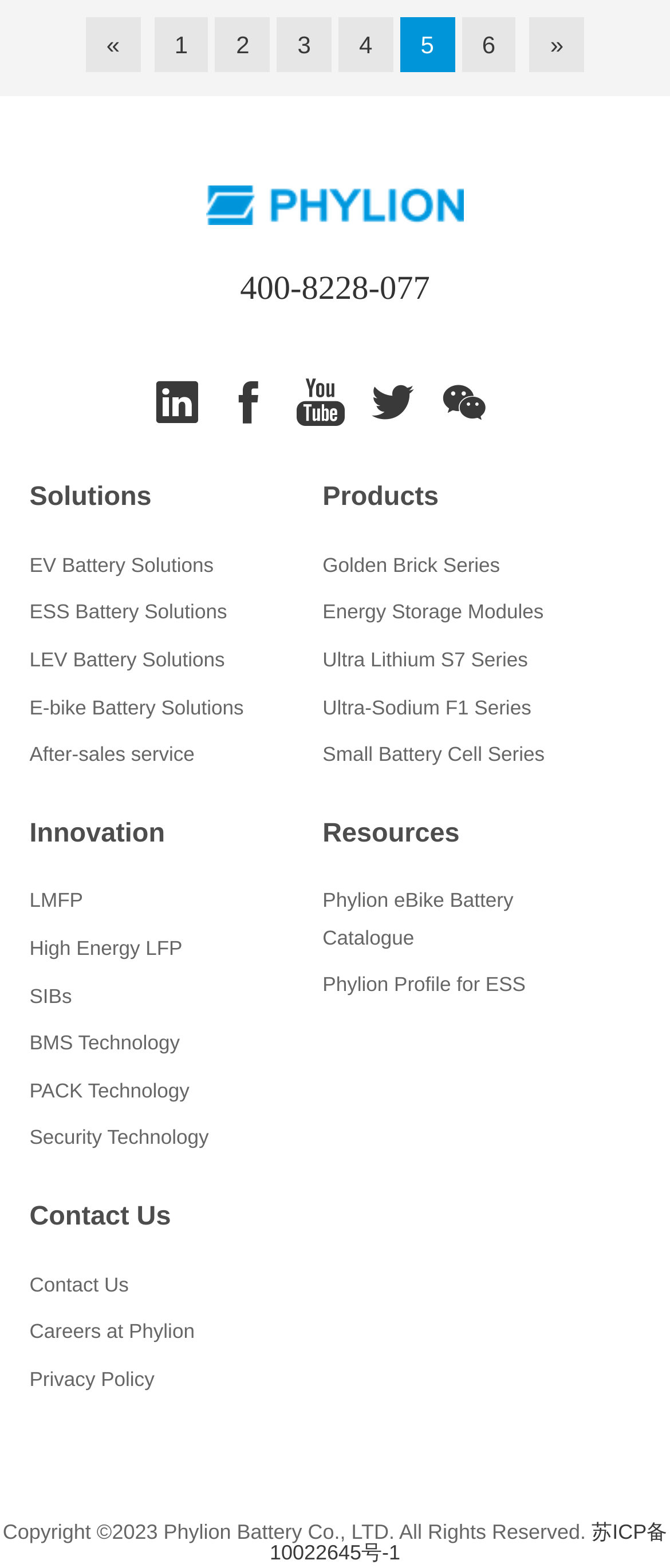Identify the bounding box coordinates for the element that needs to be clicked to fulfill this instruction: "contact us". Provide the coordinates in the format of four float numbers between 0 and 1: [left, top, right, bottom].

[0.044, 0.767, 0.255, 0.785]